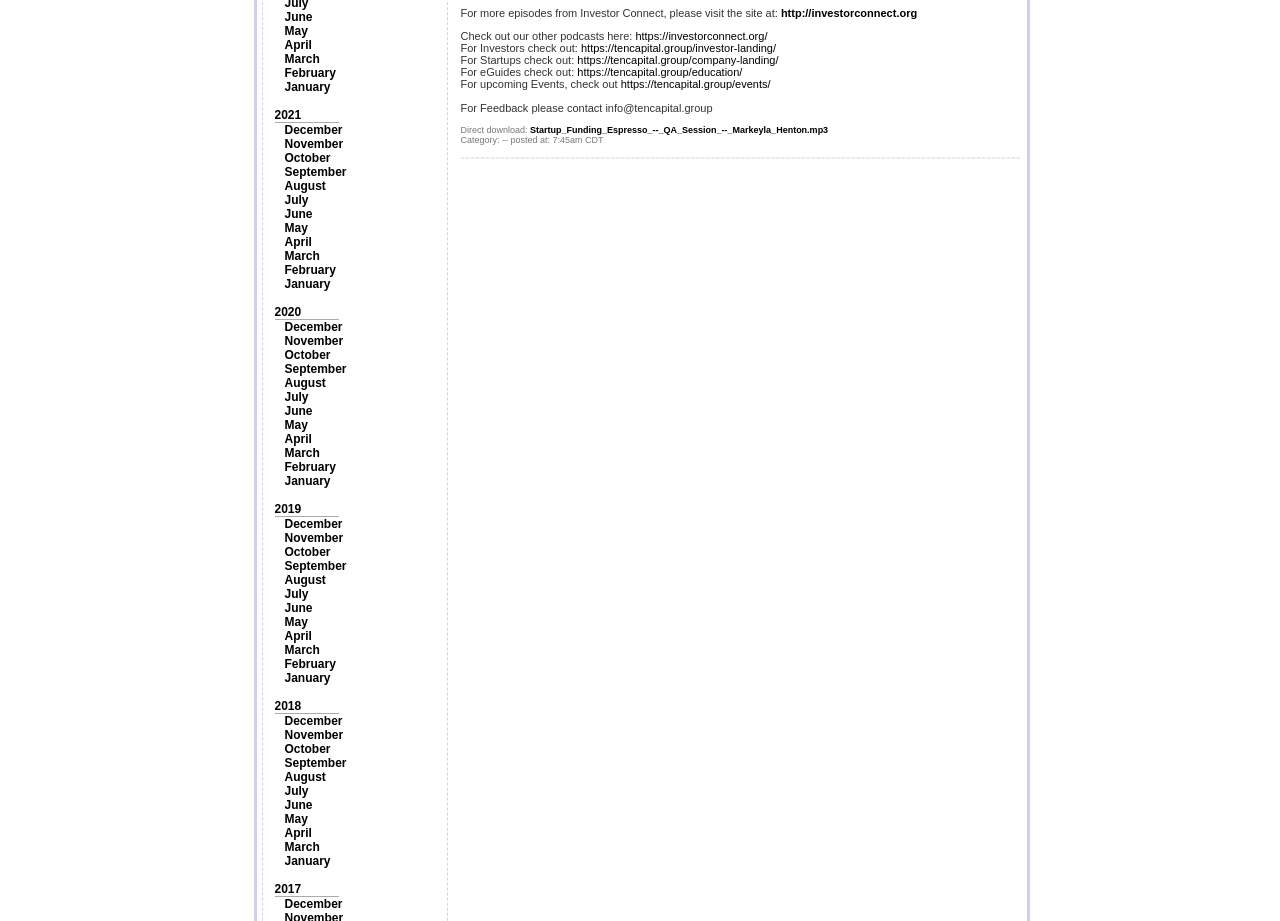Bounding box coordinates should be in the format (top-left x, top-left y, bottom-right x, bottom-right y) and all values should be floating point numbers between 0 and 1. Determine the bounding box coordinate for the UI element described as: December

[0.222, 0.561, 0.268, 0.577]